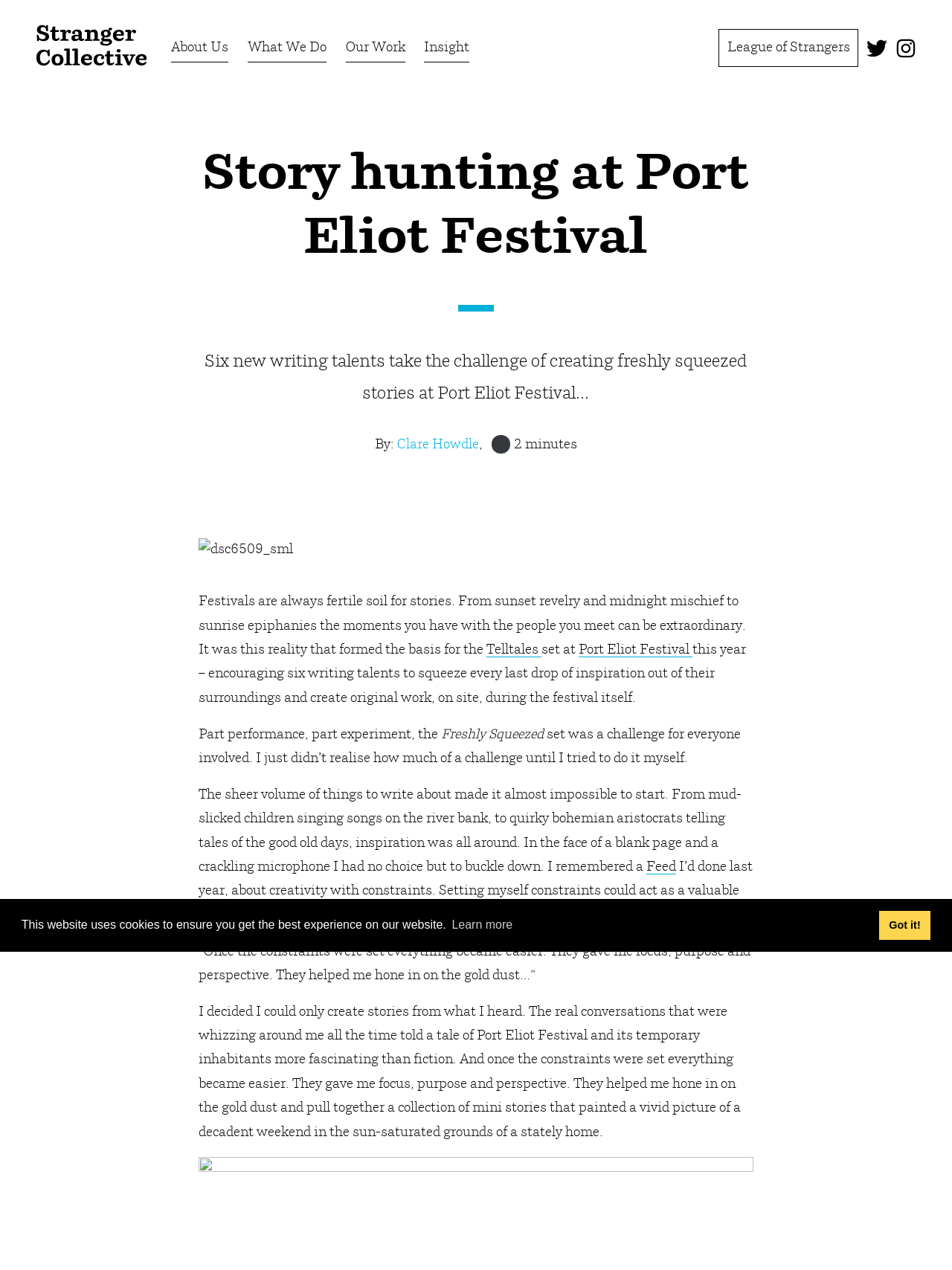From the webpage screenshot, predict the bounding box of the UI element that matches this description: "Accept only essential cookies".

None